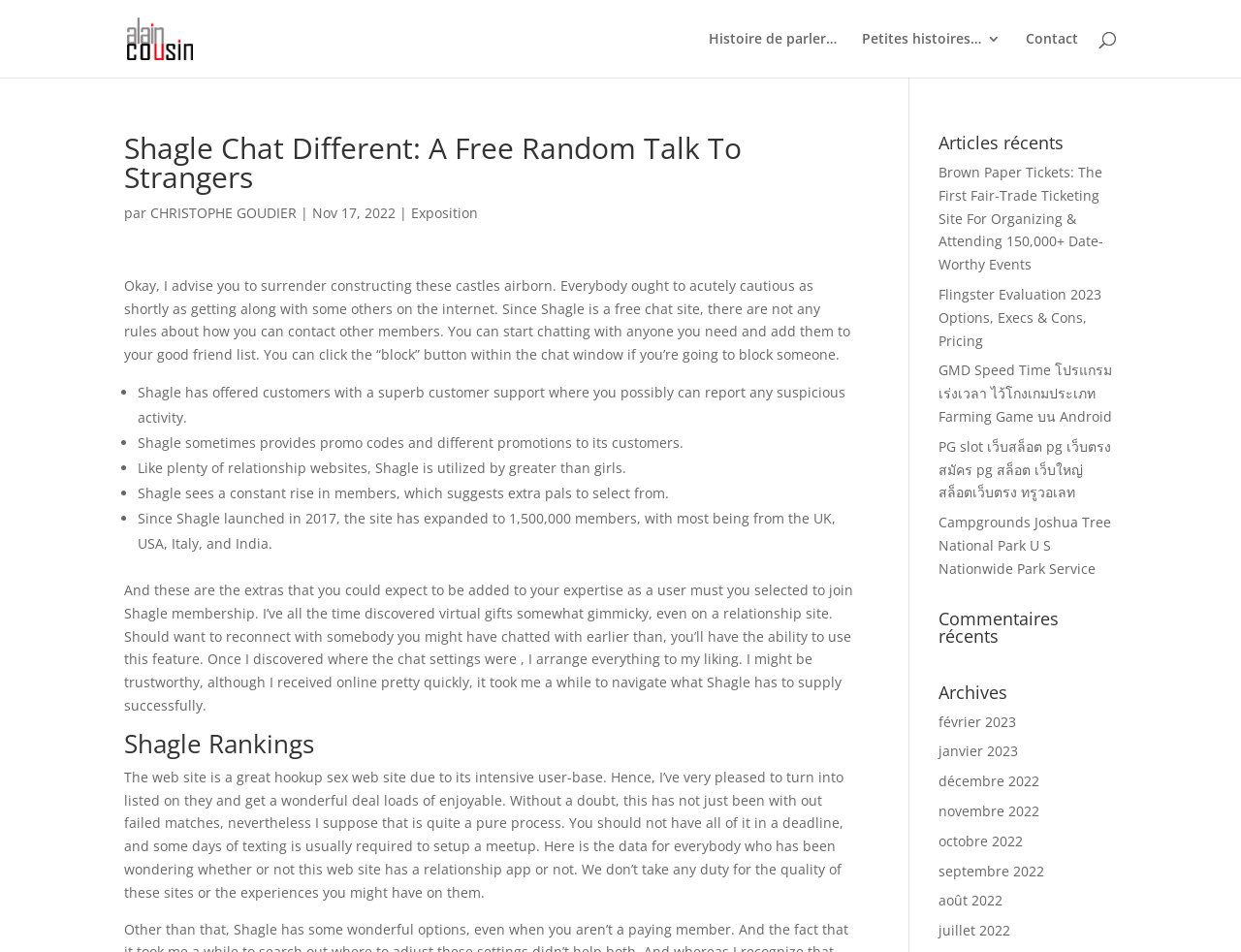Summarize the contents and layout of the webpage in detail.

This webpage is about Alain Cousin, a poet who creates fantastical and wonderful worlds by assembling objects. The page has a prominent image of Alain Cousin at the top left, with a link to his name below it. 

To the right of the image, there are three links: "Histoire de parler…", "Petites histoires… 3", and "Contact". Below these links, there is a search bar that spans almost the entire width of the page.

The main content of the page is divided into two sections. The left section has a heading "Shagle Chat Different: A Free Random Talk To Strangers" and discusses Shagle, a free chat site. The text explains how to use the site, its features, and its user base. There are also several bullet points highlighting the site's benefits, such as good customer support and promo codes.

The right section has a heading "Articles récents" and lists several recent articles with links, including topics like ticketing sites, dating apps, and national parks. Below this section, there are headings for "Commentaires récents" and "Archives", with links to specific months in 2022 and 2023.

At the top of the page, there is a link to "CHRISTOPHE GOUDIER" and a date "Nov 17, 2022". There is also a heading "Shagle Rankings" and a section discussing the site's user base and features.